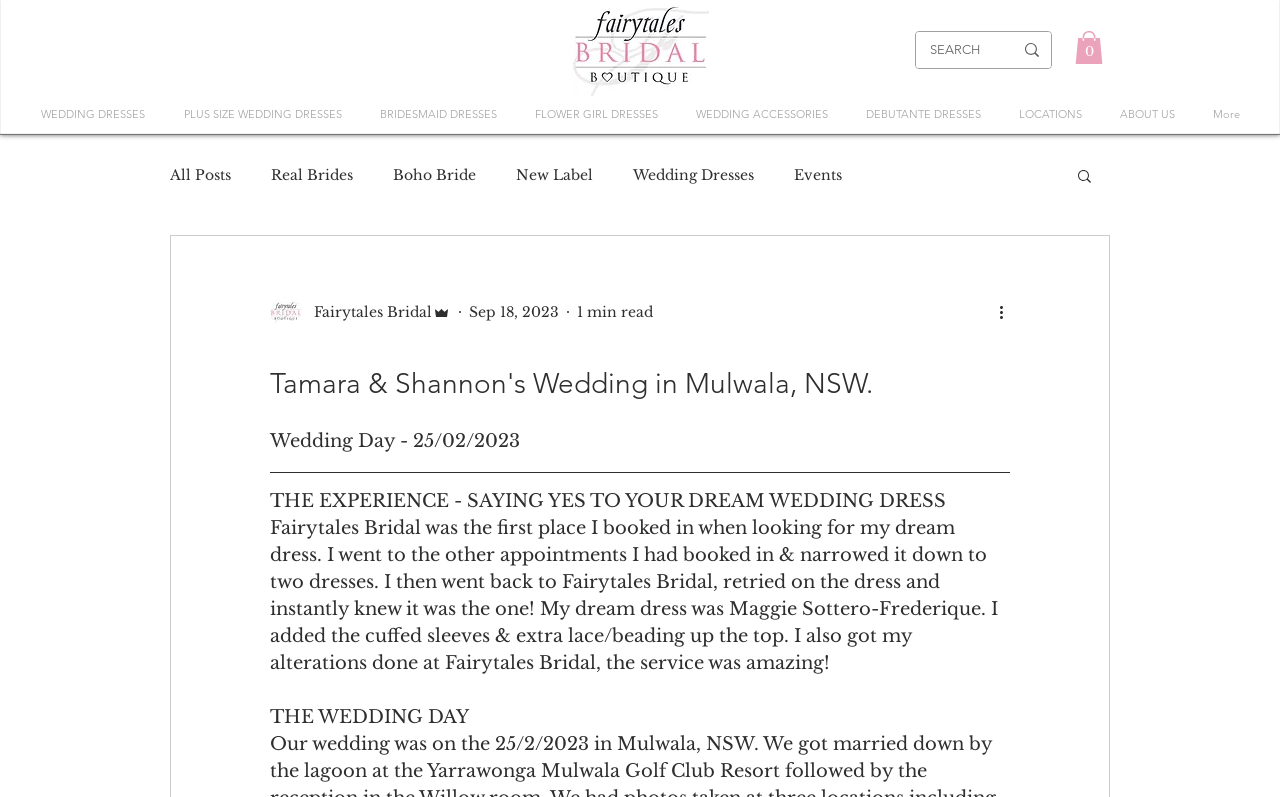Locate the bounding box coordinates of the element to click to perform the following action: 'Search for wedding dresses'. The coordinates should be given as four float values between 0 and 1, in the form of [left, top, right, bottom].

[0.716, 0.04, 0.821, 0.085]